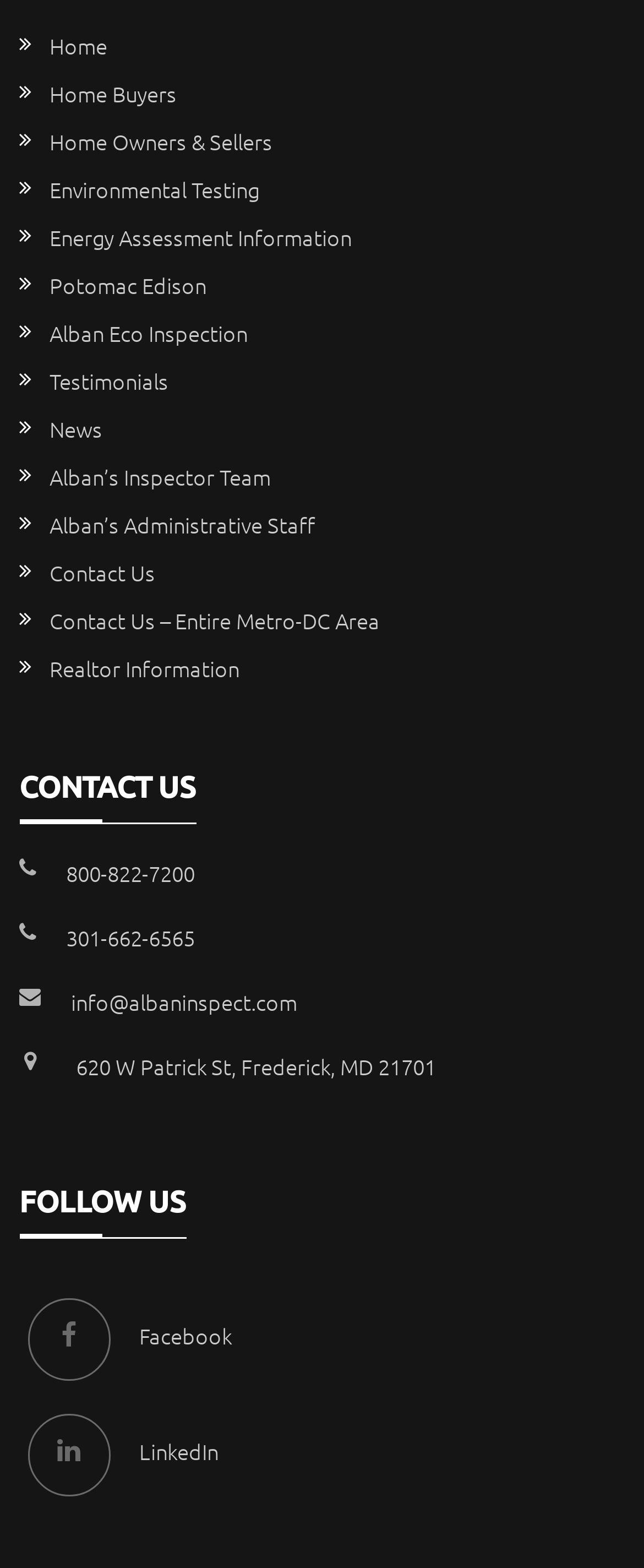Locate the bounding box of the UI element defined by this description: "Realtor Information". The coordinates should be given as four float numbers between 0 and 1, formatted as [left, top, right, bottom].

[0.077, 0.416, 0.371, 0.436]